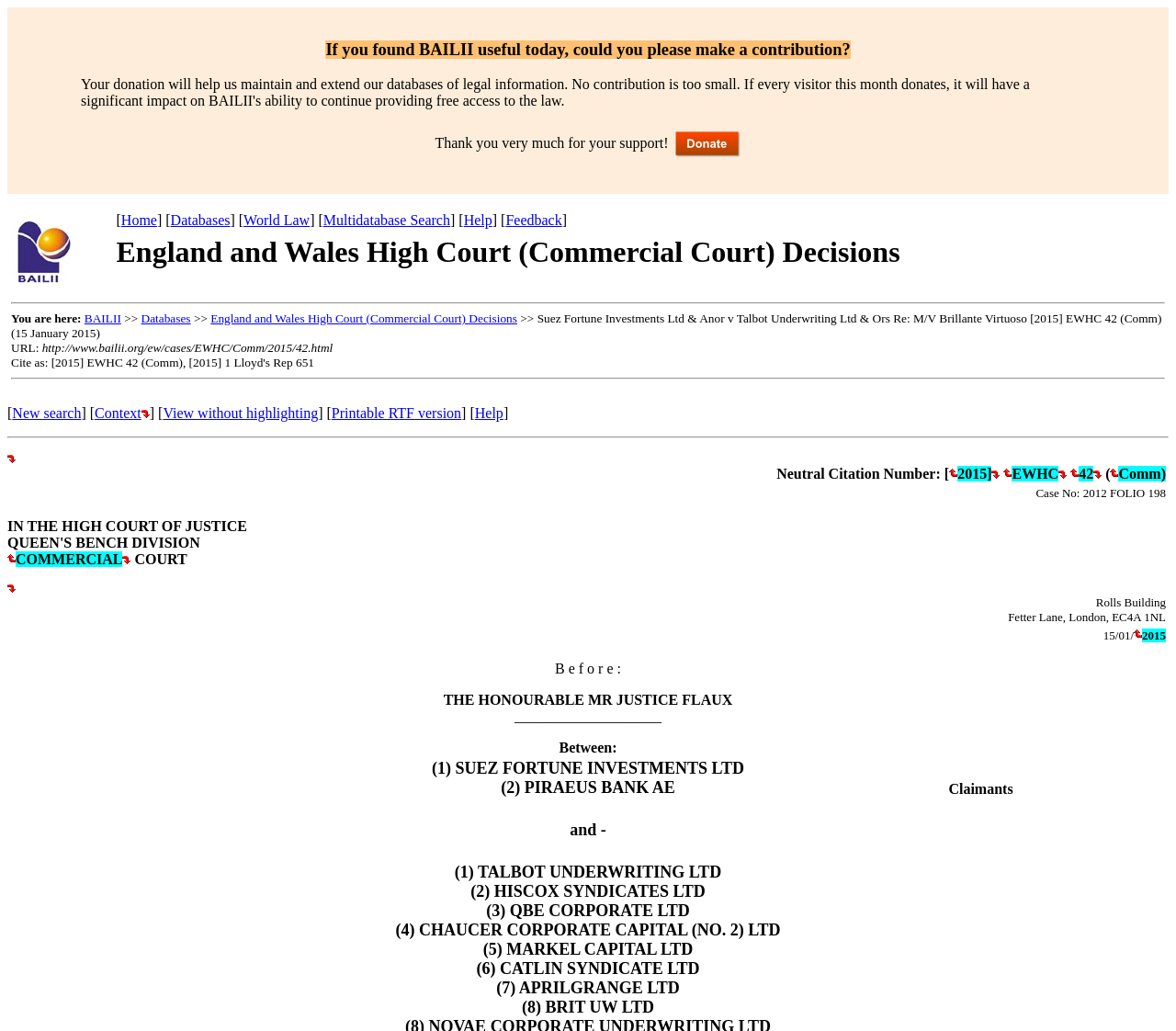Locate the heading on the webpage and return its text.

England and Wales High Court (Commercial Court) Decisions